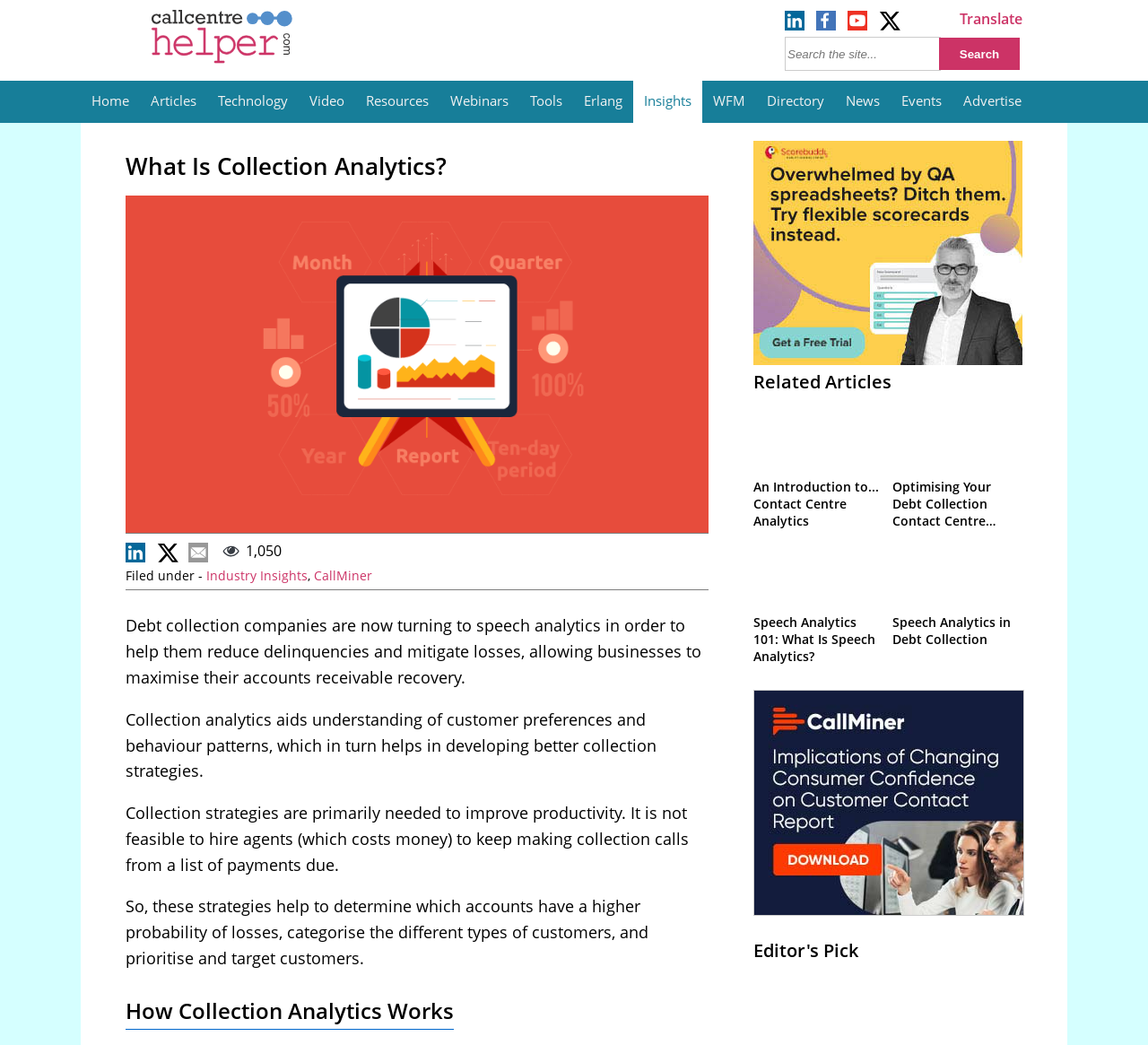Please locate the bounding box coordinates of the element's region that needs to be clicked to follow the instruction: "Read the article 'What Is Collection Analytics?'". The bounding box coordinates should be provided as four float numbers between 0 and 1, i.e., [left, top, right, bottom].

[0.109, 0.143, 0.617, 0.174]